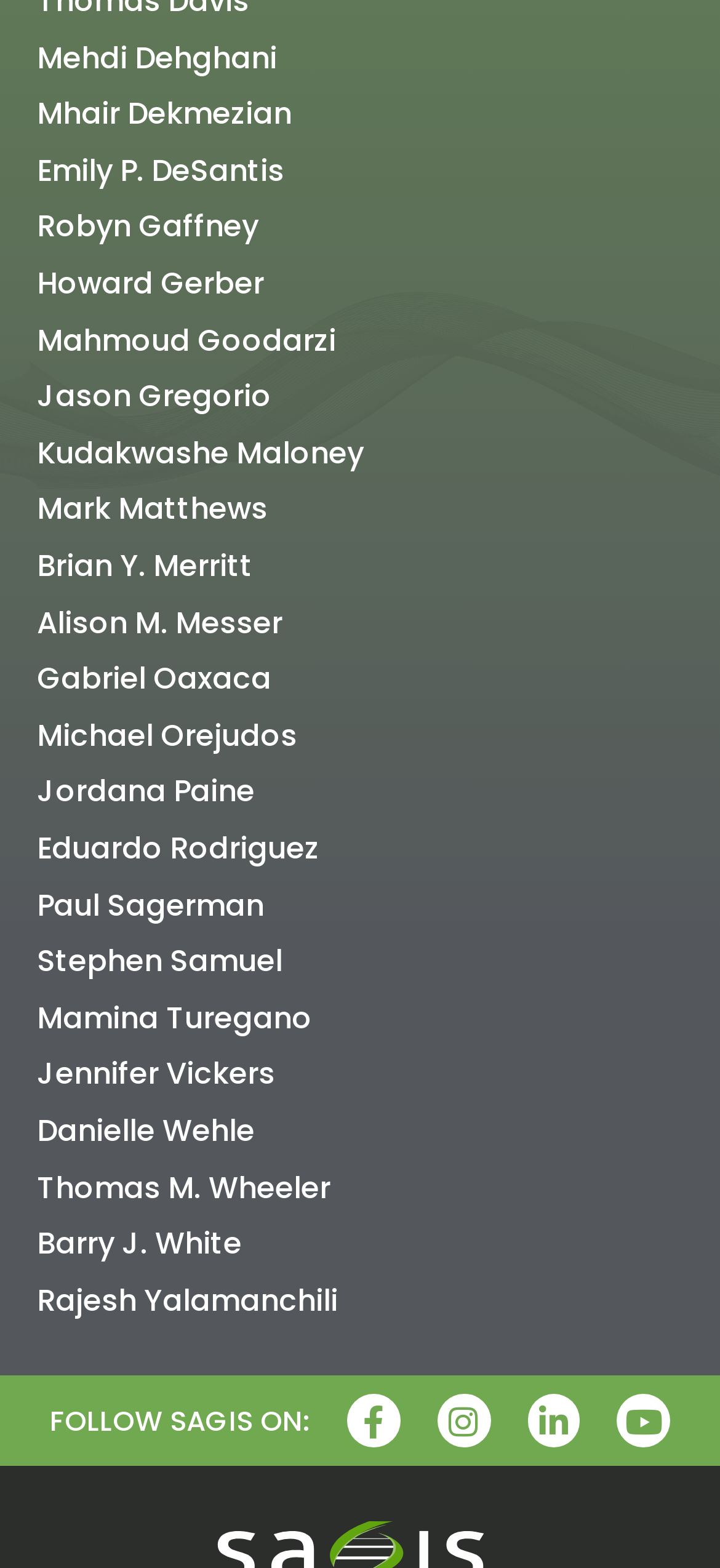Answer the question in one word or a short phrase:
What is the name of the first person listed?

Mehdi Dehghani